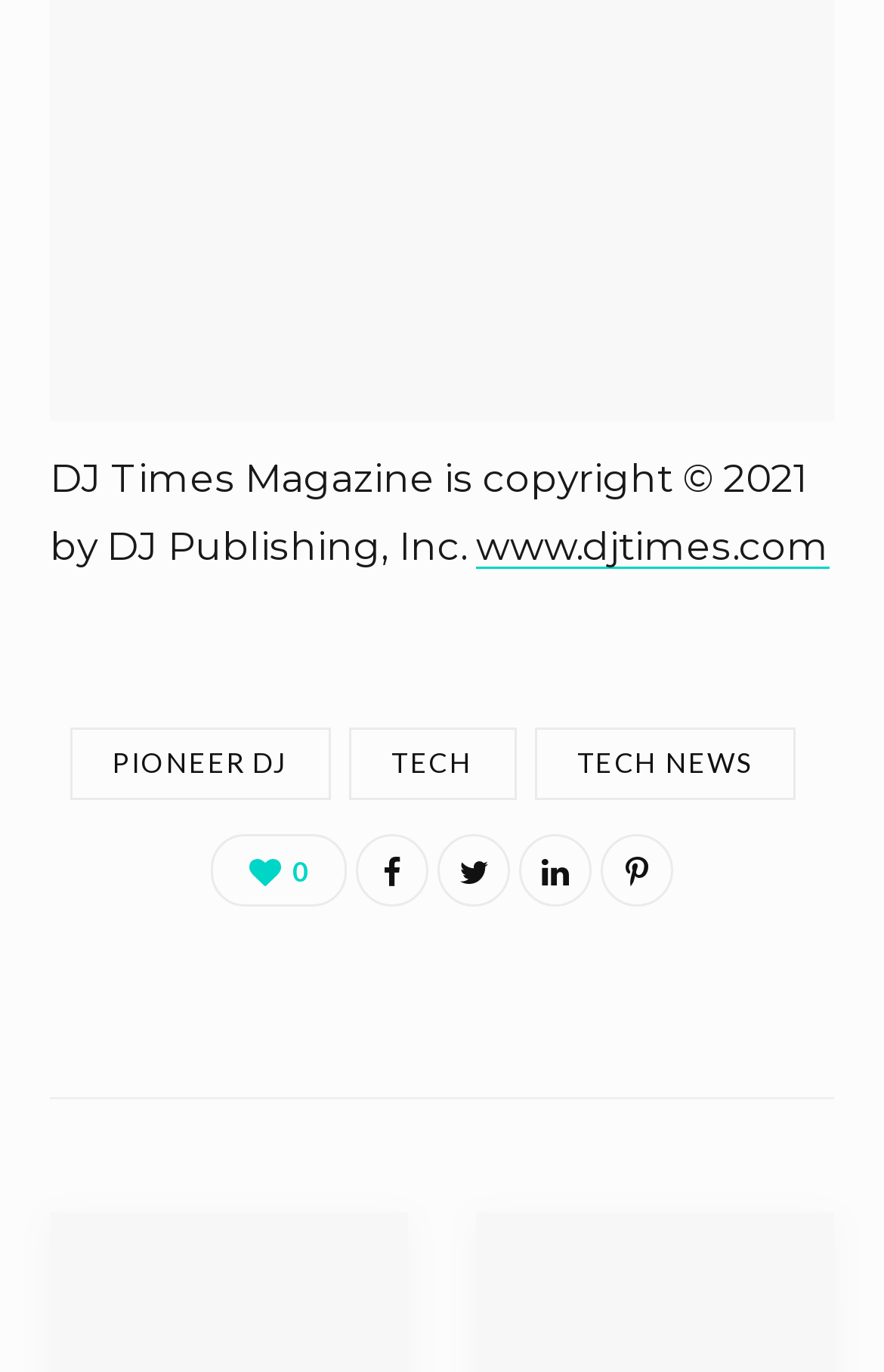Please locate the bounding box coordinates of the element that should be clicked to achieve the given instruction: "explore TECH NEWS".

[0.604, 0.531, 0.901, 0.584]